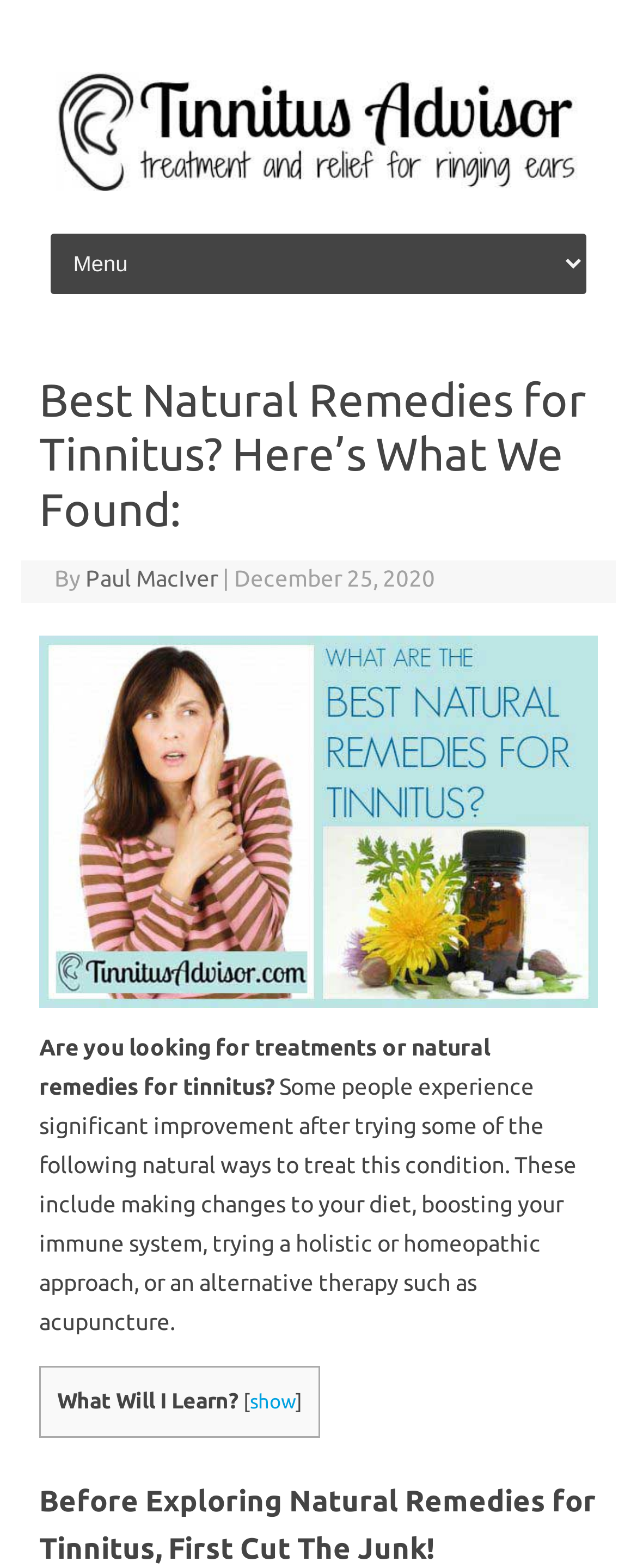What type of image is displayed on the webpage? Examine the screenshot and reply using just one word or a brief phrase.

An image related to tinnitus